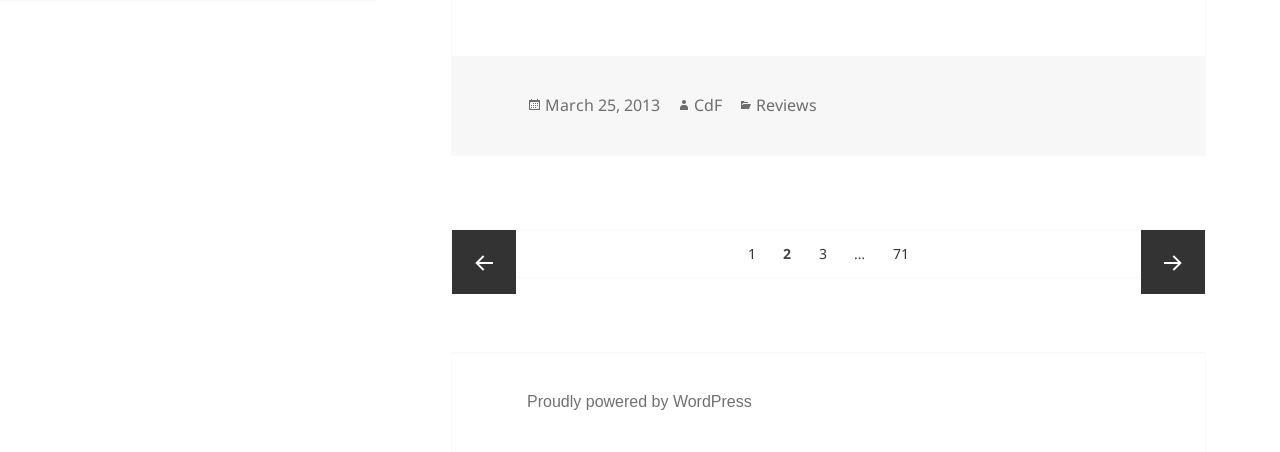Can you find the bounding box coordinates of the area I should click to execute the following instruction: "View previous page"?

[0.353, 0.509, 0.403, 0.651]